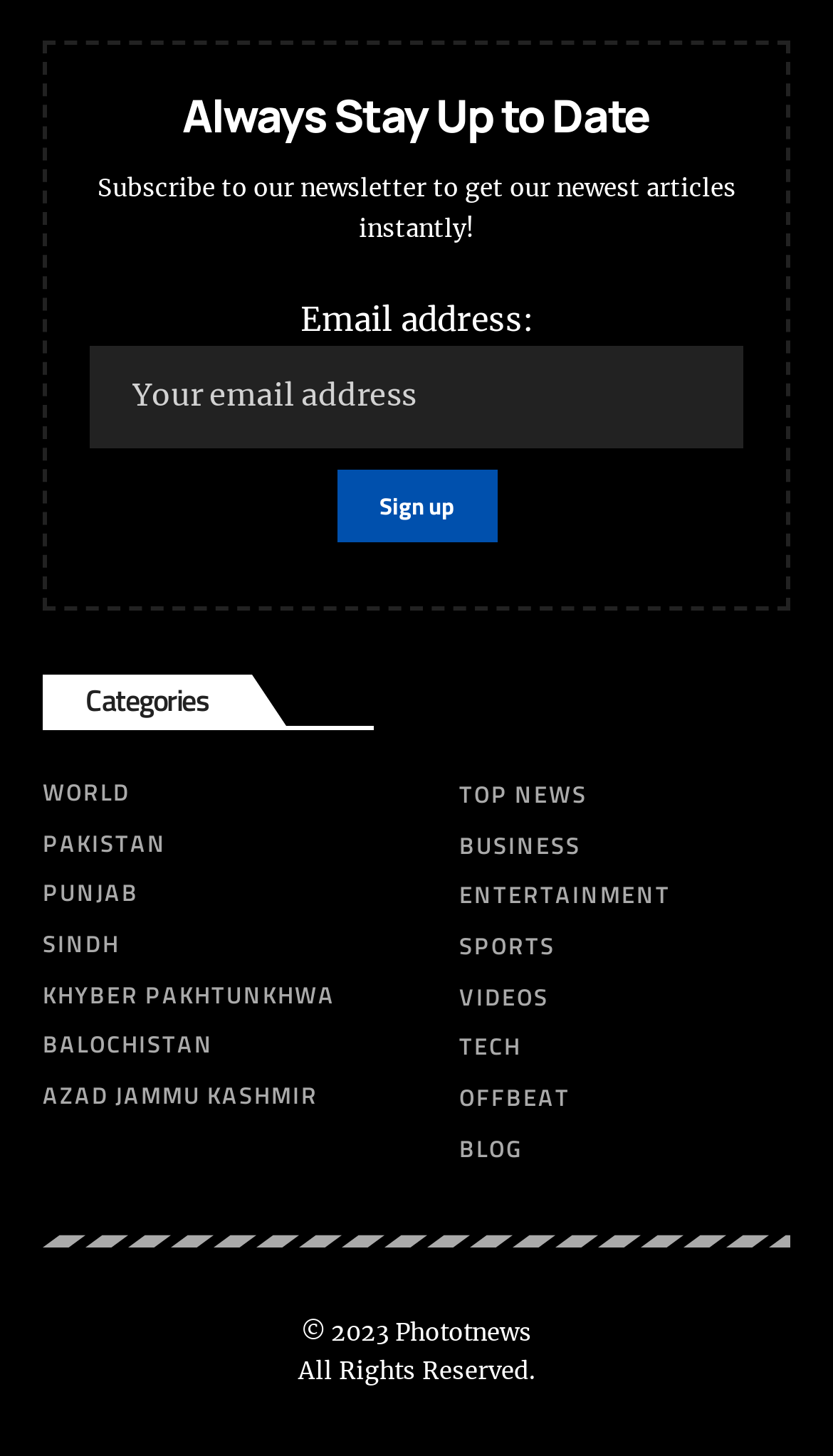Could you indicate the bounding box coordinates of the region to click in order to complete this instruction: "Explore ENTERTAINMENT news".

[0.551, 0.594, 0.949, 0.629]